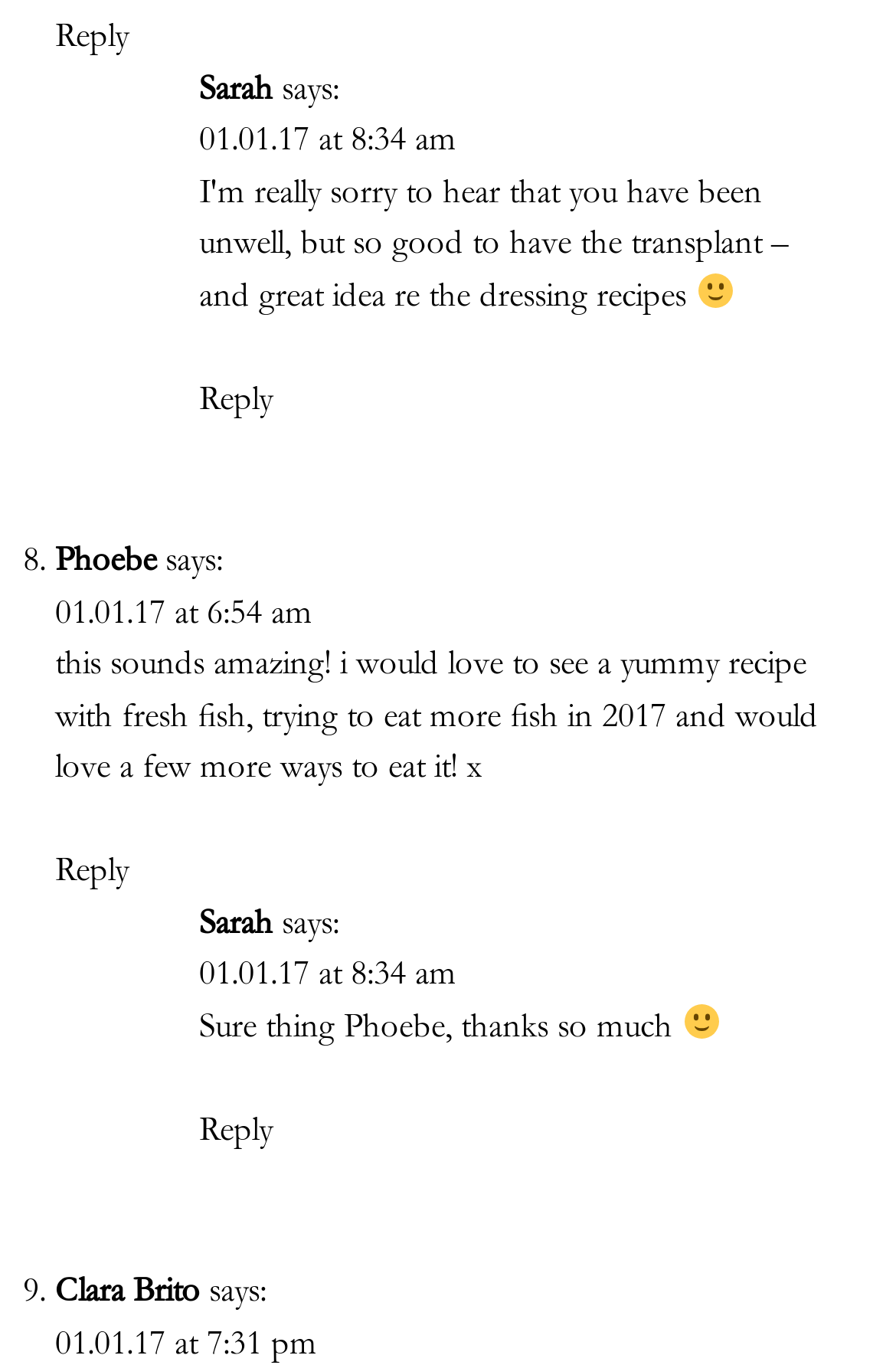Pinpoint the bounding box coordinates of the clickable area needed to execute the instruction: "View Clara Brito's comment". The coordinates should be specified as four float numbers between 0 and 1, i.e., [left, top, right, bottom].

[0.062, 0.935, 0.223, 0.96]